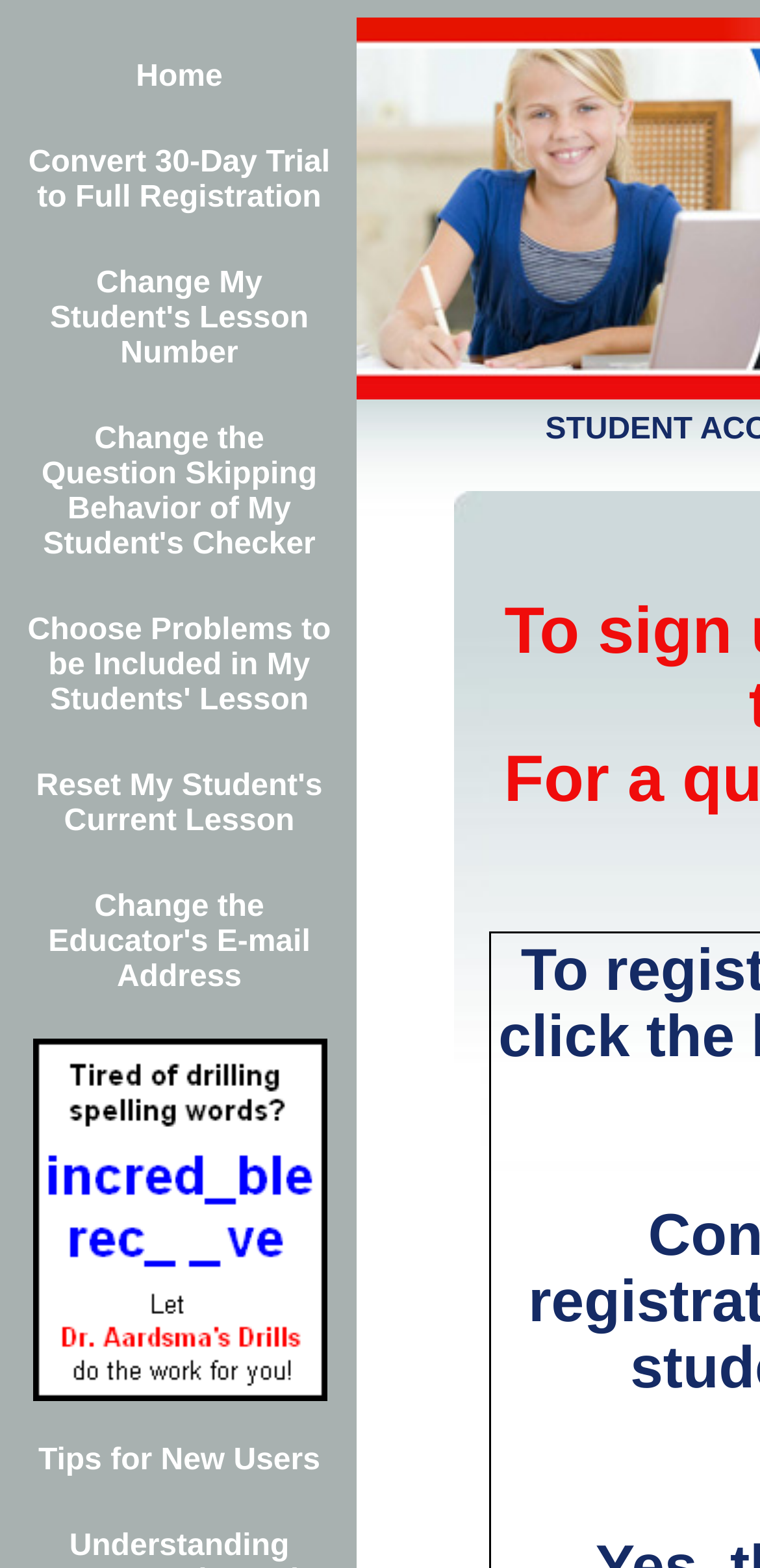Write an extensive caption that covers every aspect of the webpage.

The webpage is a self-checker tool for Saxon math students, allowing them to check their own work. At the top left of the page, there is a set of links, including "Home", "Convert 30-Day Trial to Full Registration", "Change My Student's Lesson Number", and several others, all aligned horizontally. These links are positioned close to the top of the page, with the first link "Home" starting from the top left corner.

Below these links, there is a smaller link with no text, accompanied by an image. This image is positioned near the bottom of the page, slightly above the center.

At the bottom of the page, there is another link, "Tips for New Users", which is aligned with the other links at the top. Overall, the page has a total of 9 links, with 8 of them being grouped together at the top and 1 at the bottom.